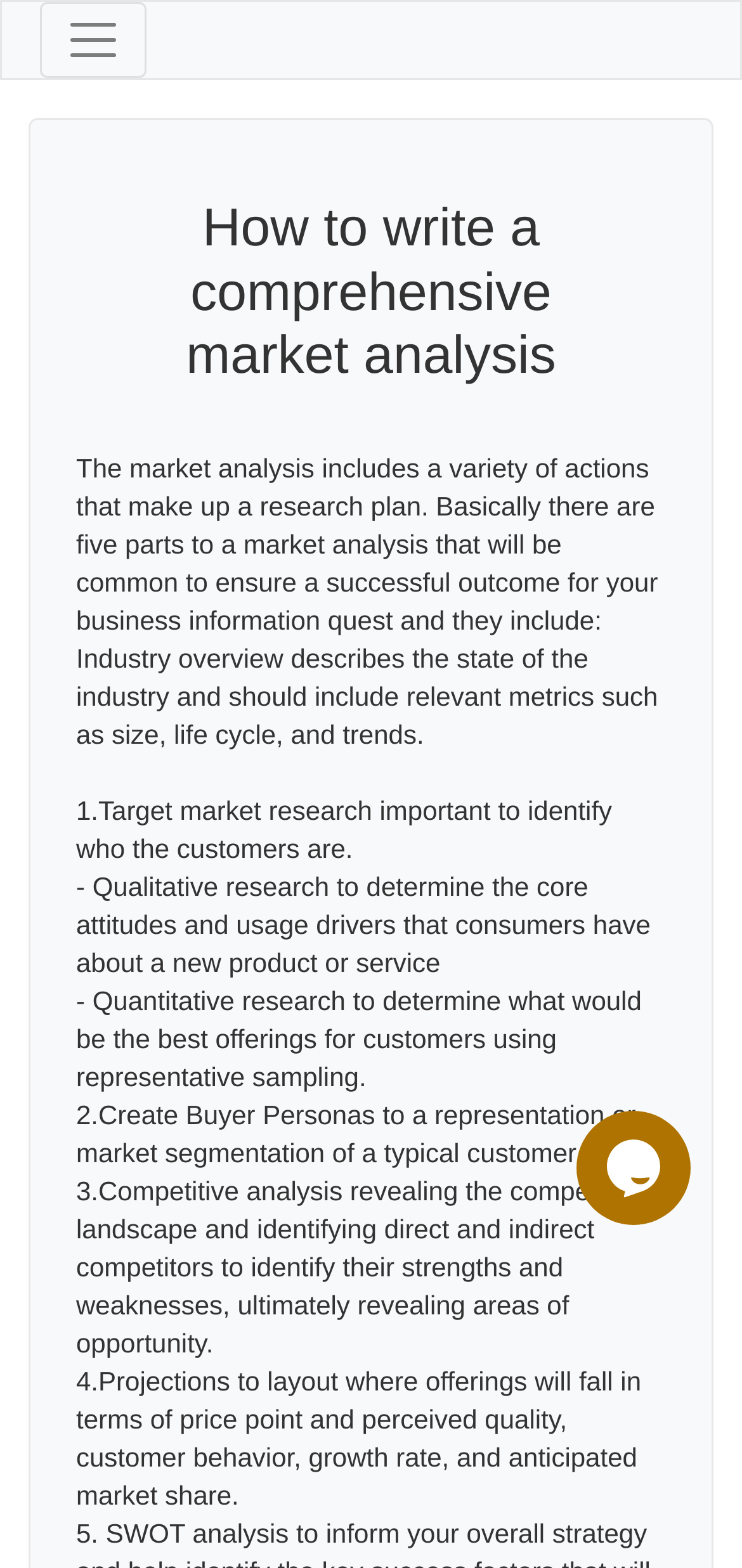Generate the text content of the main headline of the webpage.

How to write a comprehensive market analysis